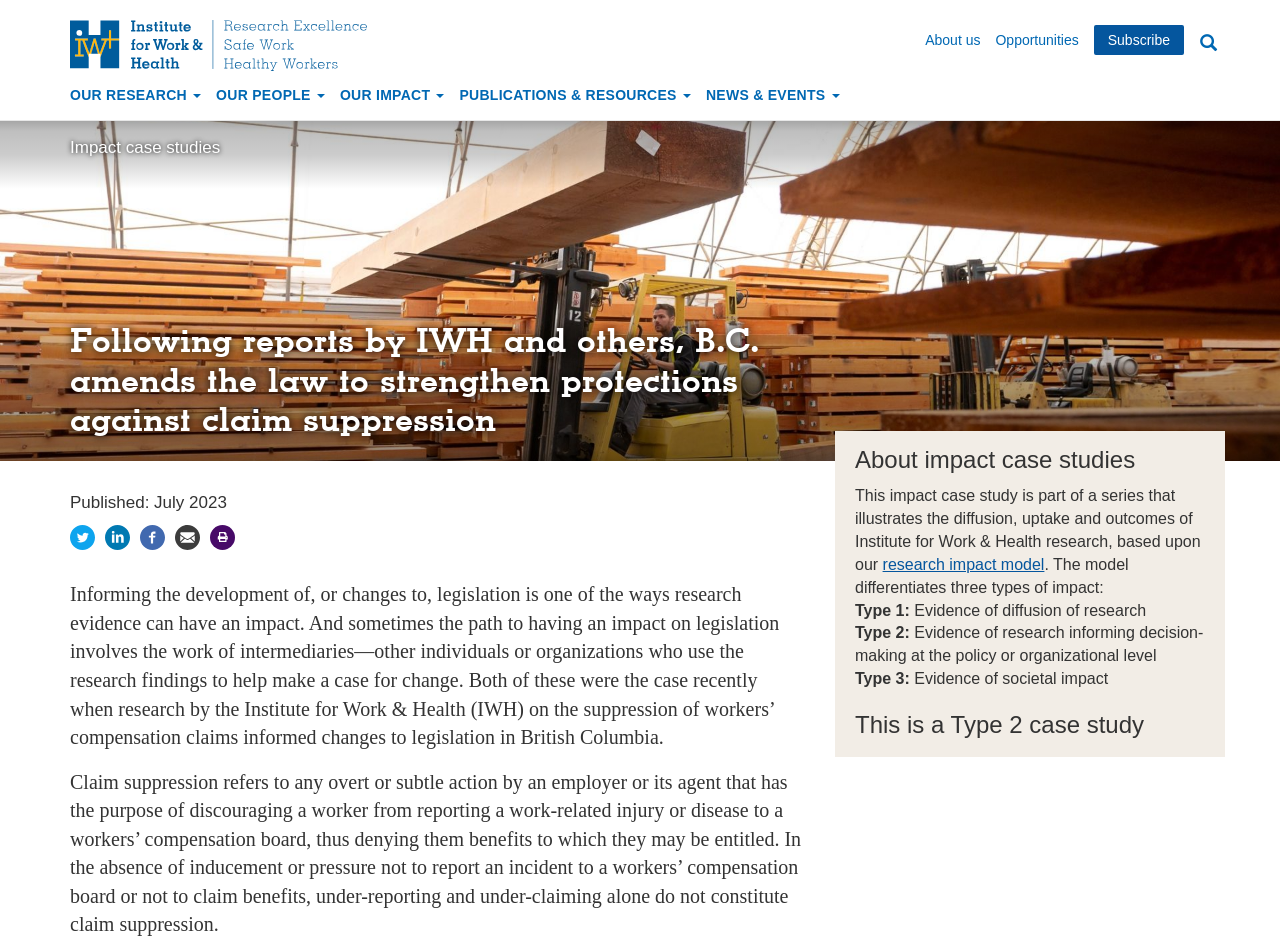Offer a meticulous description of the webpage's structure and content.

This webpage is about the Institute for Work & Health (IWH) and its research impact on legislation changes in British Columbia. At the top, there is a navigation menu with links to "About us", "Opportunities", and "Subscribe". Below this, there is a main navigation menu with links to "OUR RESEARCH", "OUR PEOPLE", "OUR IMPACT", "PUBLICATIONS & RESOURCES", and "NEWS & EVENTS".

On the left side, there is a search bar with a "Search" button. Above this, there is a link to "Impact case studies" and a heading that reads "Following reports by IWH and others, B.C. amends the law to strengthen protections against claim suppression". 

The main content of the page is divided into sections. The first section explains what impact case studies are, with a link to "research impact model". The model is described as having three types of impact: evidence of diffusion of research, evidence of research informing decision-making, and evidence of societal impact. This particular case study is classified as Type 2, which is evidence of research informing decision-making.

The next section describes the case study, which is about the IWH's research on claim suppression informing changes to legislation in British Columbia. Claim suppression is defined as any action by an employer or its agent that discourages a worker from reporting a work-related injury or disease to a workers' compensation board.

At the bottom of the page, there are links to share the page on Twitter, LinkedIn, Facebook, and via email, as well as a link to print the page. There is also a publication date of July 2023.